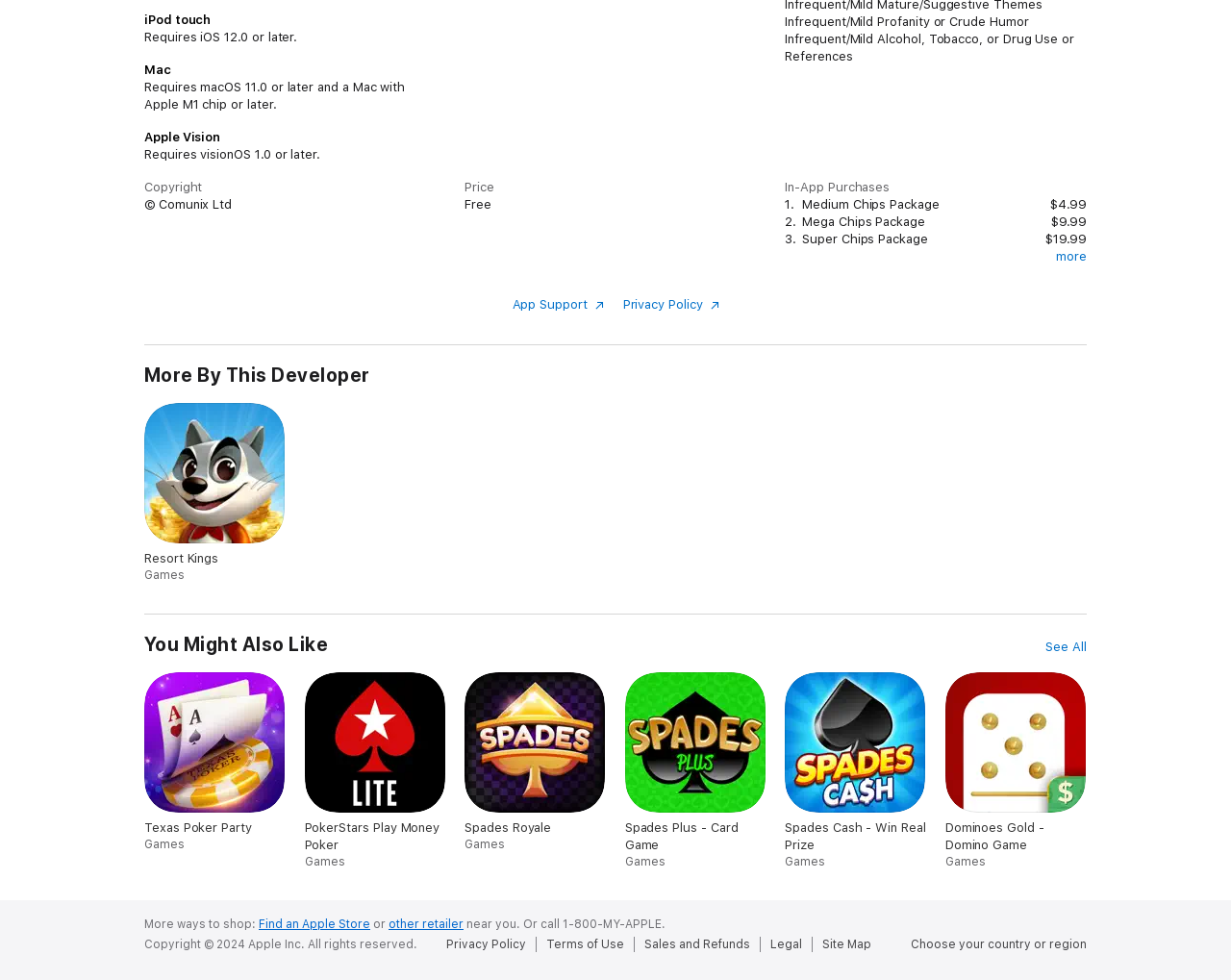Provide the bounding box coordinates of the section that needs to be clicked to accomplish the following instruction: "Choose your country or region."

[0.74, 0.956, 0.883, 0.97]